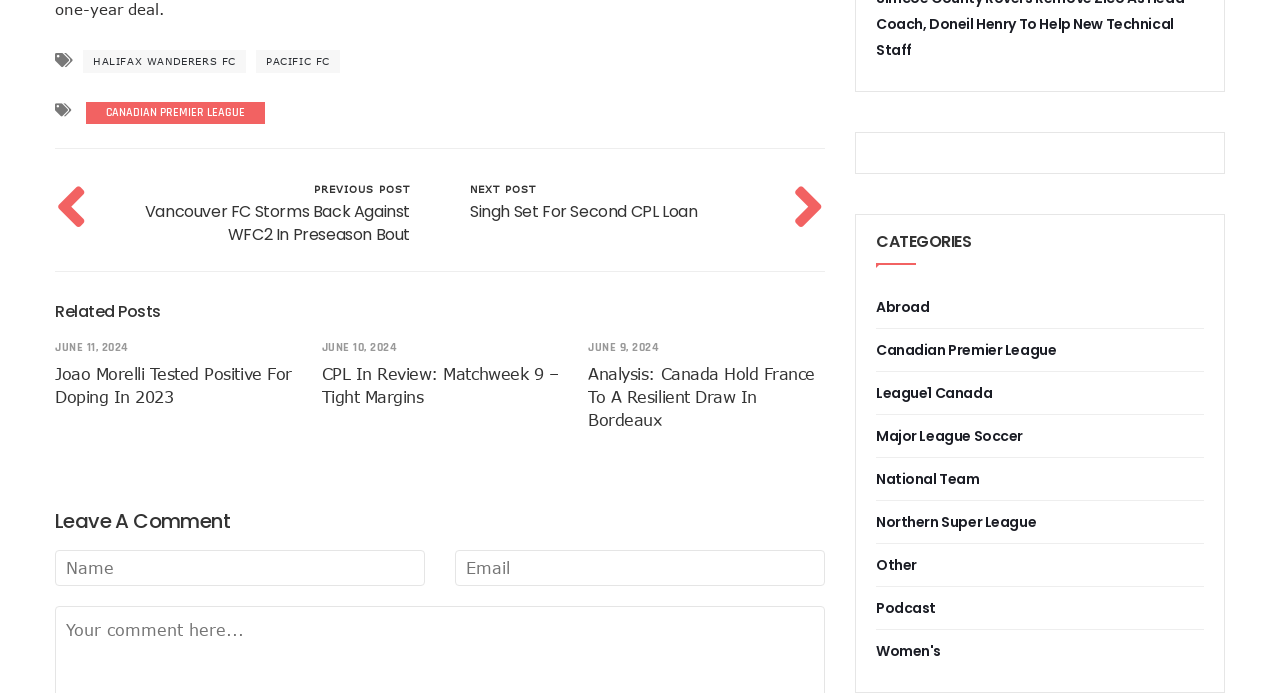Kindly provide the bounding box coordinates of the section you need to click on to fulfill the given instruction: "Click on the link to HALIFAX WANDERERS FC".

[0.065, 0.072, 0.192, 0.105]